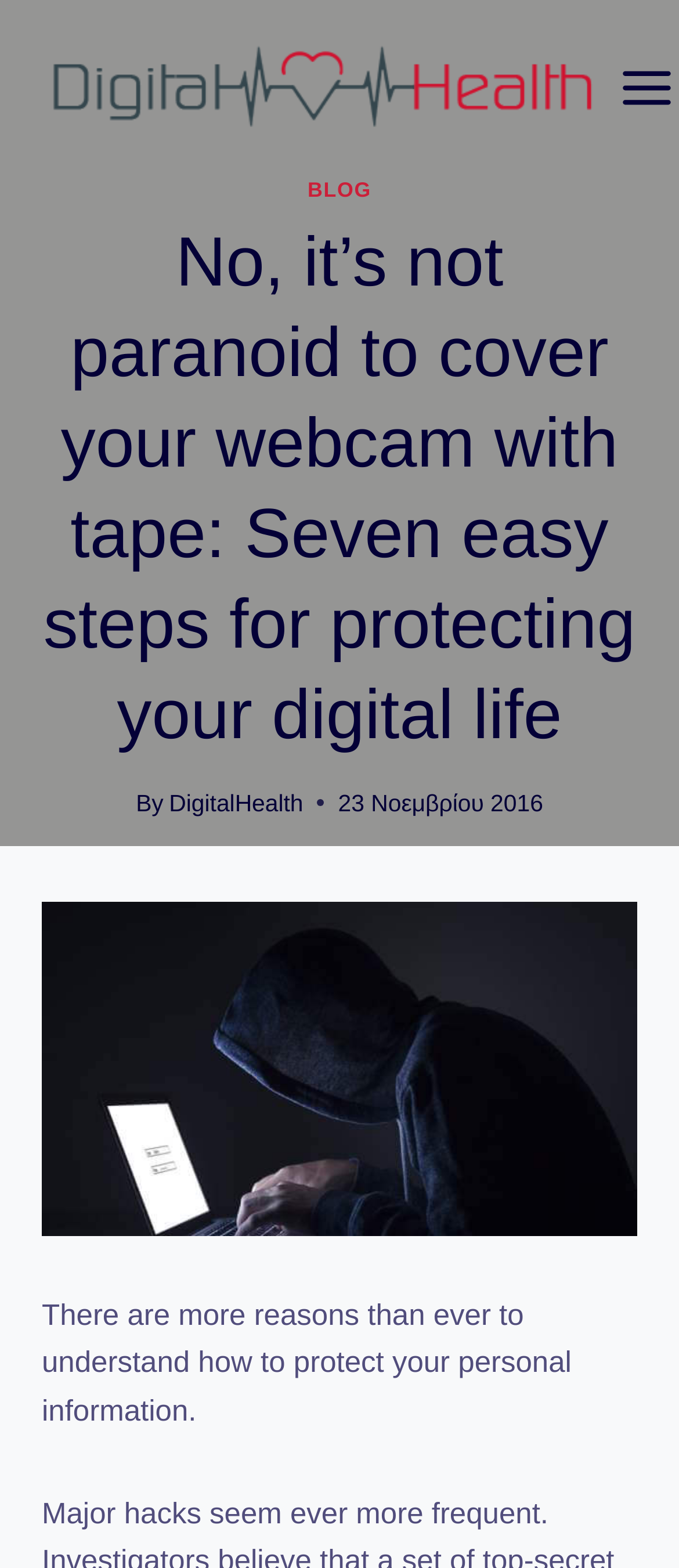What is the date of the blog post?
Please provide a comprehensive answer based on the contents of the image.

I obtained the date by looking at the time element on the webpage, which displays the date '23 Νοεμβρίου 2016'.